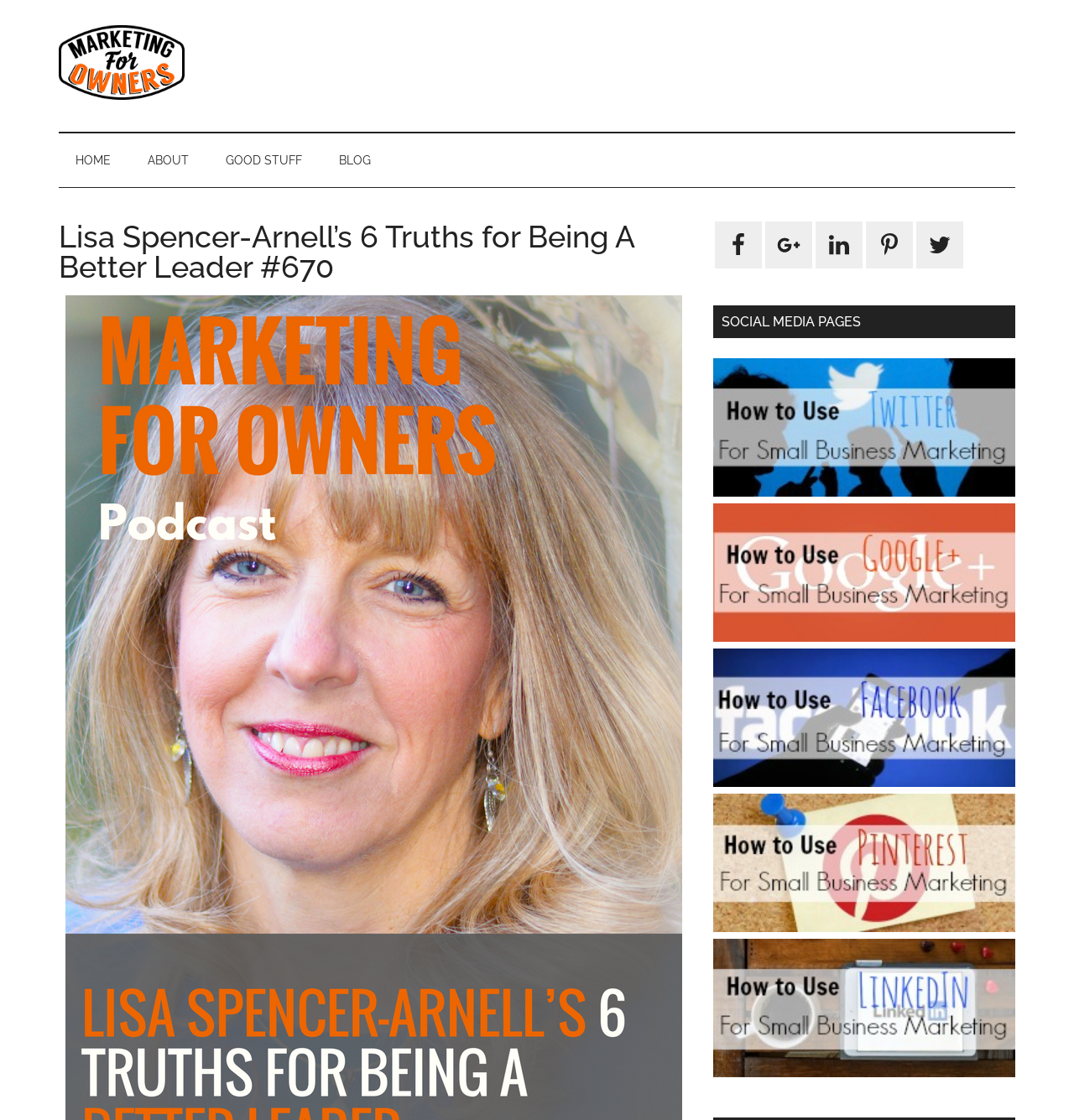How many navigation links are there in the secondary menu?
Deliver a detailed and extensive answer to the question.

I counted the number of links in the secondary navigation menu, which includes HOME, ABOUT, GOOD STUFF, and BLOG.